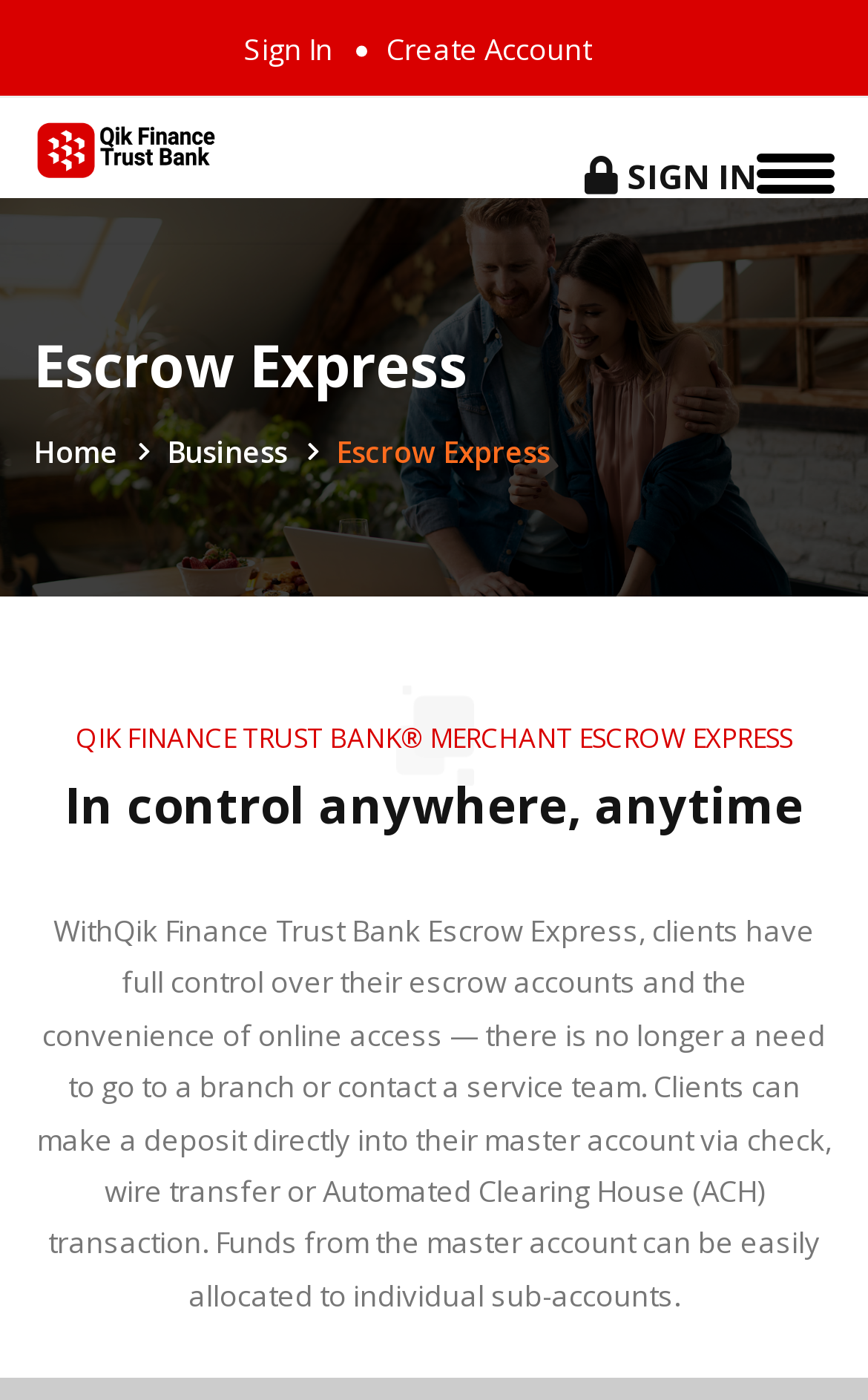What is the name of the bank?
Offer a detailed and full explanation in response to the question.

The name of the bank can be found in the heading 'Escrow Express ::Qik Finance Trust - Savings, Mortgage, Capital Advisory, and Wealth Management, SMEs, and Commercial Financial Services.' at the top of the webpage, which indicates that the webpage is related to Qik Finance Trust Bank.